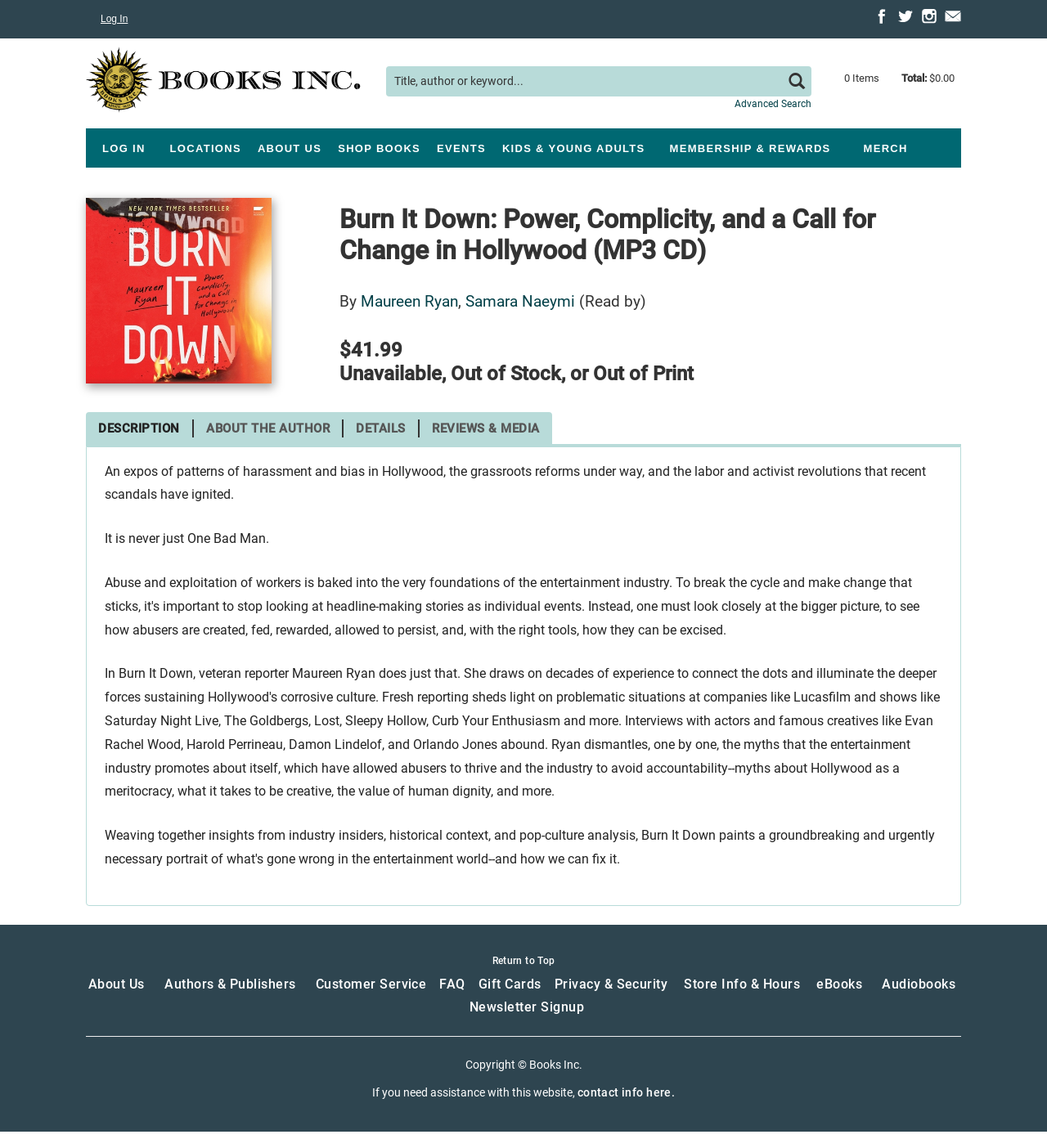Using the format (top-left x, top-left y, bottom-right x, bottom-right y), and given the element description, identify the bounding box coordinates within the screenshot: Shop Books

[0.315, 0.117, 0.409, 0.141]